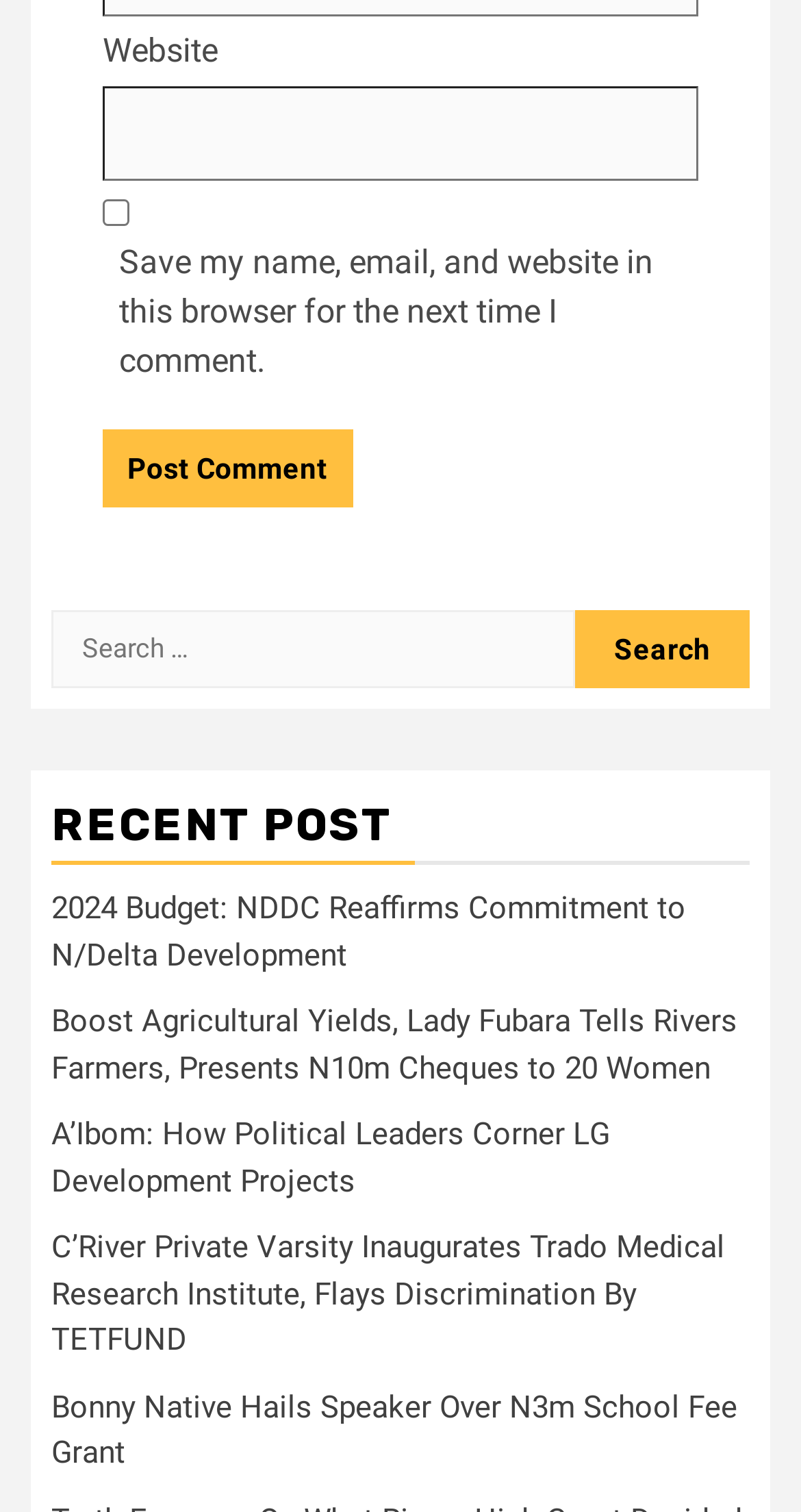Identify the bounding box for the described UI element: "parent_node: Website name="url"".

[0.128, 0.057, 0.872, 0.12]